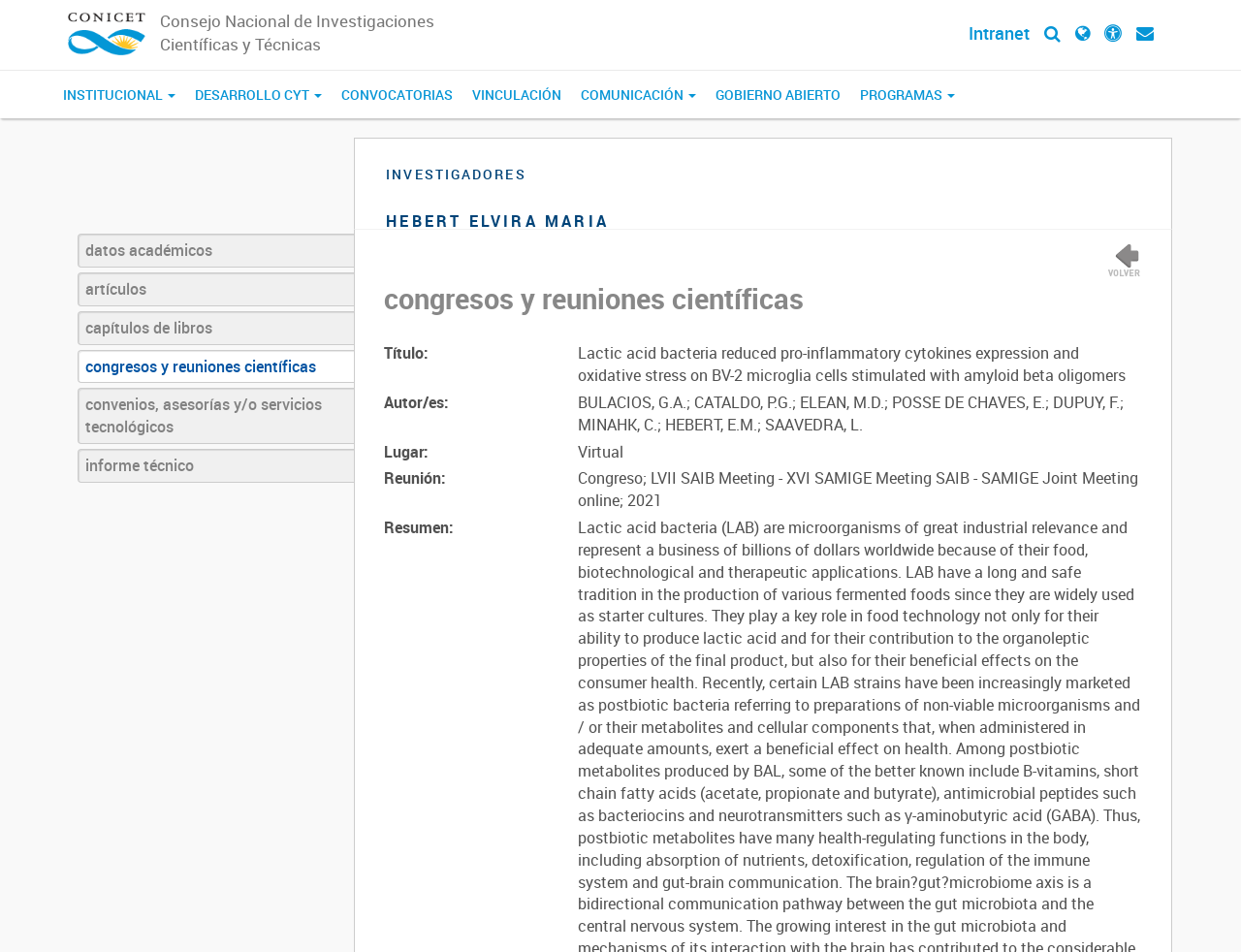Given the element description: "capítulos de libros", predict the bounding box coordinates of this UI element. The coordinates must be four float numbers between 0 and 1, given as [left, top, right, bottom].

[0.062, 0.327, 0.285, 0.362]